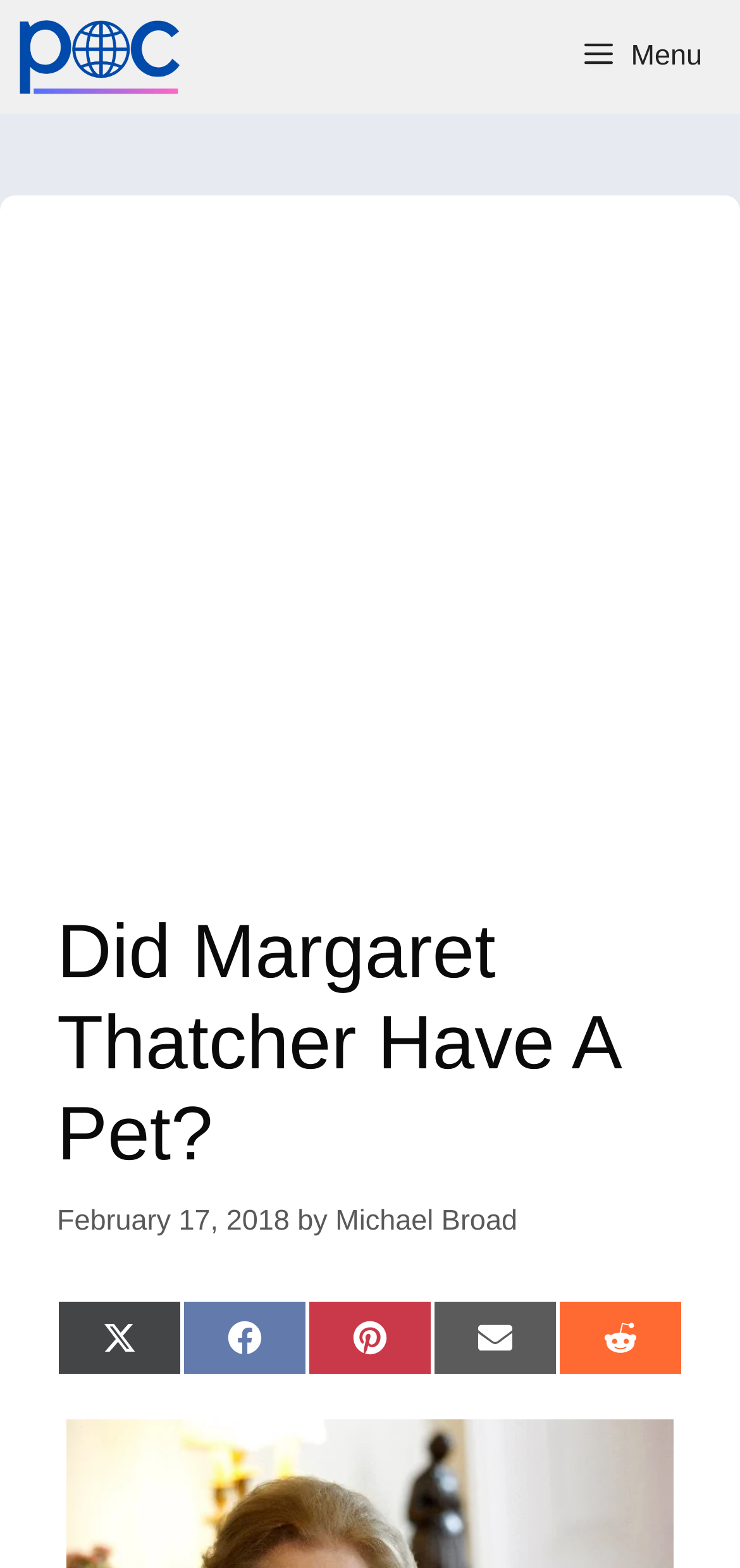Extract the bounding box of the UI element described as: "water damage restoration".

None